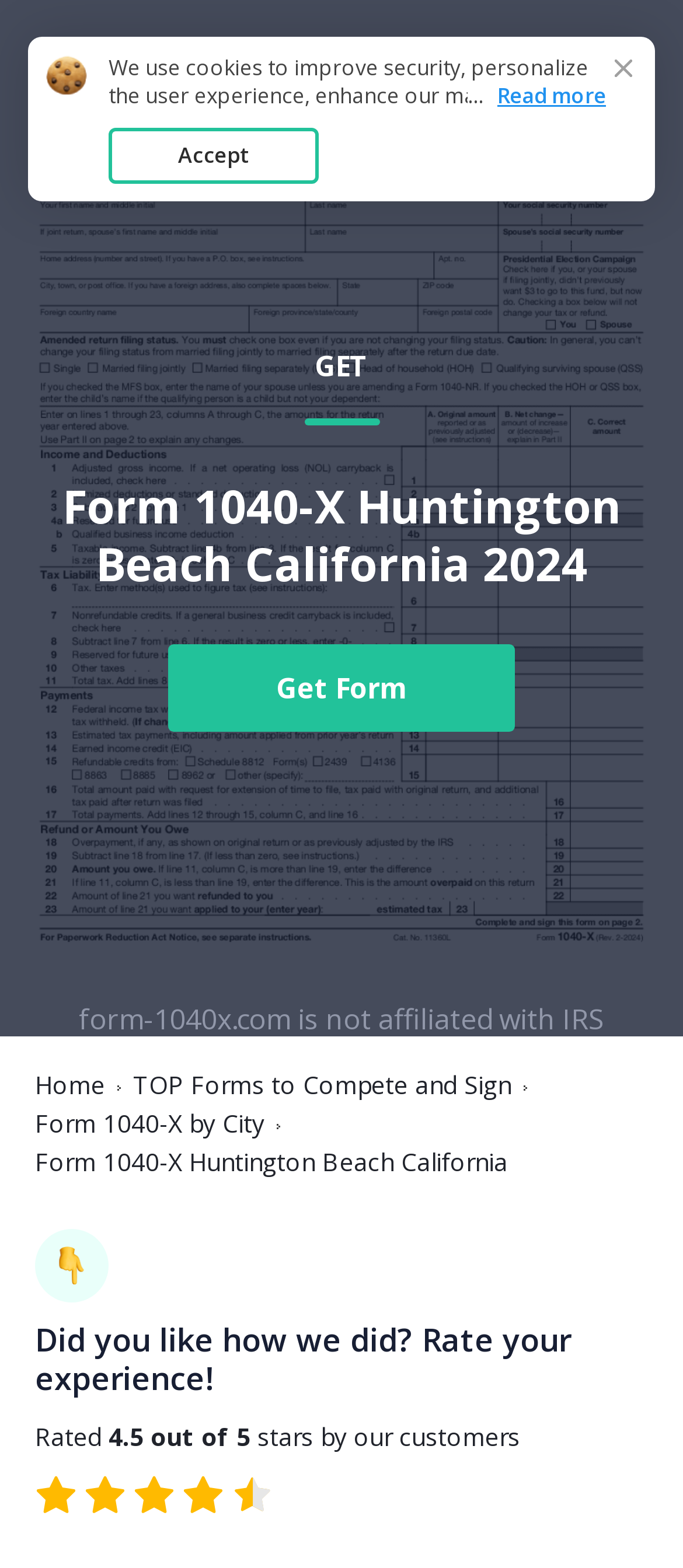What is the rating of this webpage?
Give a thorough and detailed response to the question.

The rating can be found in the StaticText elements at the bottom of the webpage, which display the text 'Rated', '4.5 out of', and 'stars by our customers'.